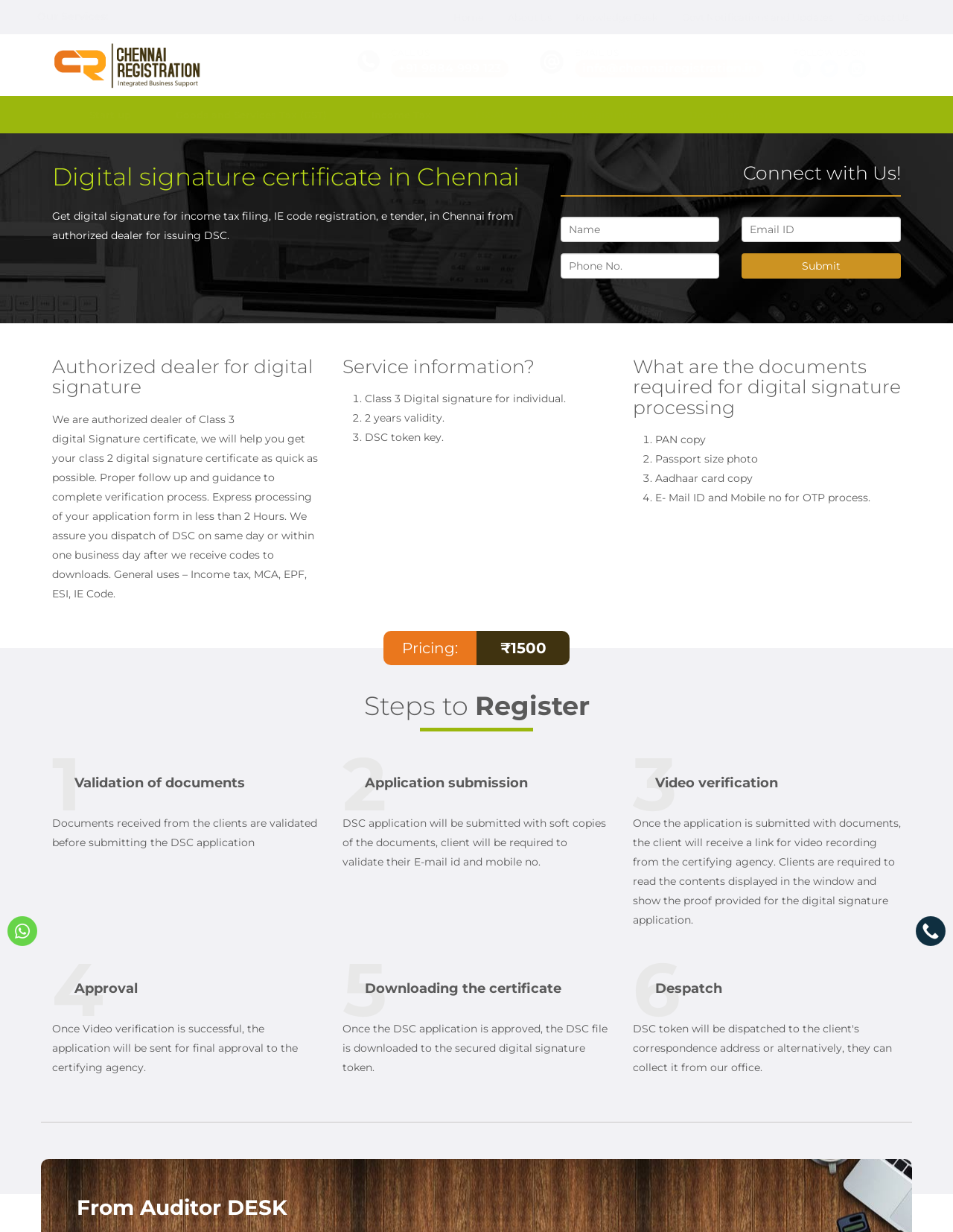Describe every aspect of the webpage in a detailed manner.

This webpage is about digital signature certificates in Chennai, specifically for income tax filing, IE code registration, and other purposes. At the top, there is a navigation menu with links to "Home", "About Us", "Knowledge Desk", "Govt Notifications and Updates", and "Contact Us". Below the navigation menu, there is a heading that reads "Digital signature certificate in Chennai, DSC for income tax filing".

On the left side of the page, there is a section with a heading "Authorized dealer for digital signature" and a paragraph of text describing the services offered. Below this section, there is a heading "Service information?" followed by a list of three points describing the services provided.

On the right side of the page, there is a section with a heading "Connect with Us!" and a form with fields for name, email ID, phone number, and a submit button. Above this section, there is a heading "What are the documents required for digital signature processing" followed by a list of four points describing the required documents.

In the middle of the page, there is a section with a heading "Steps to Register" followed by a series of headings and paragraphs describing the steps involved in registering for a digital signature certificate. The steps include validation of documents, application submission, video verification, approval, downloading the certificate, and despatch.

At the bottom of the page, there is a separator line followed by a heading "From Auditor DESK" and a link to Whatsapp and a call button. There are also social media links to Facebook, Twitter, and Instagram on the right side of the page.